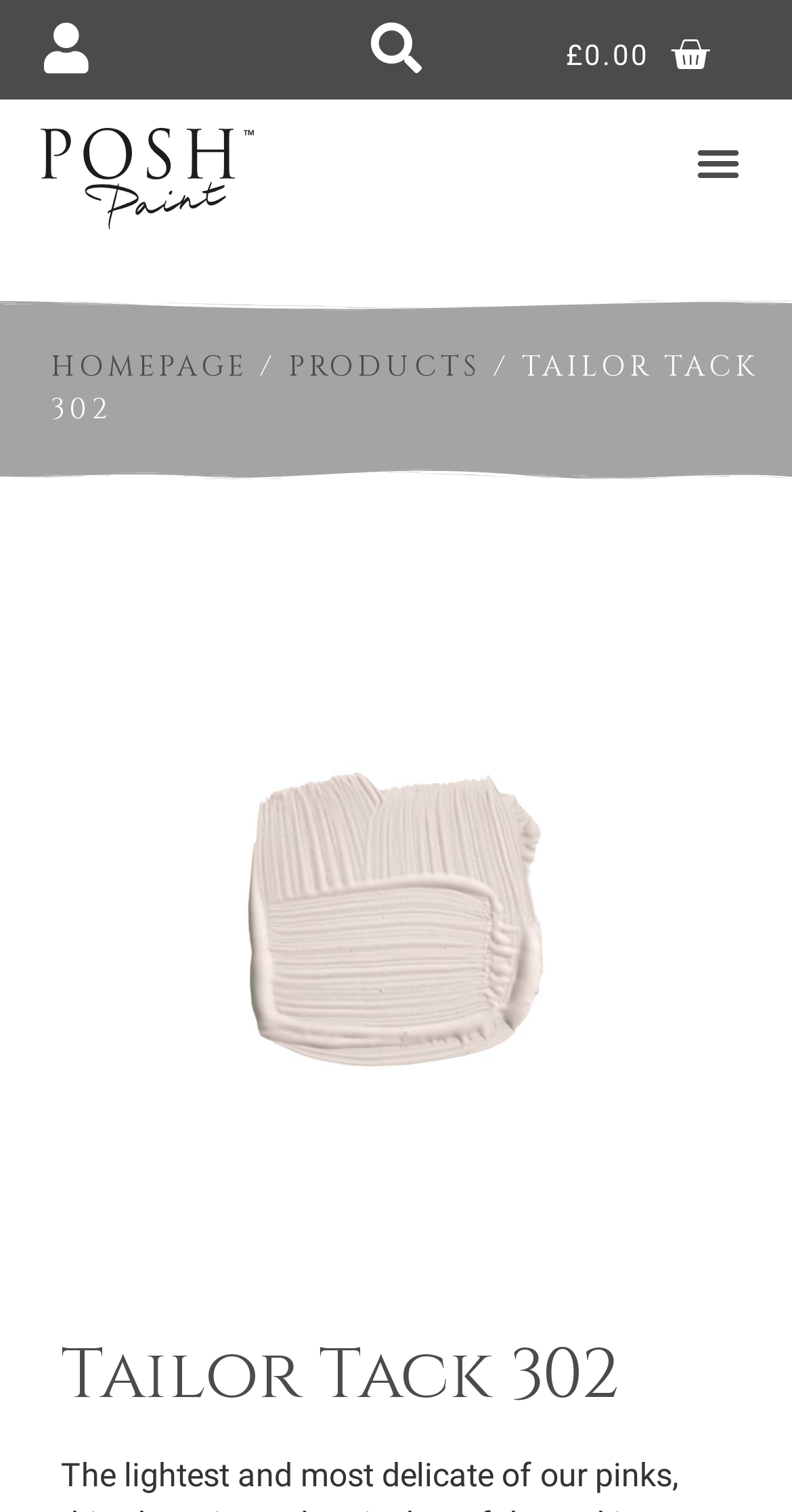From the webpage screenshot, identify the region described by alt="Posh Paint logo". Provide the bounding box coordinates as (top-left x, top-left y, bottom-right x, bottom-right y), with each value being a floating point number between 0 and 1.

[0.051, 0.085, 0.5, 0.152]